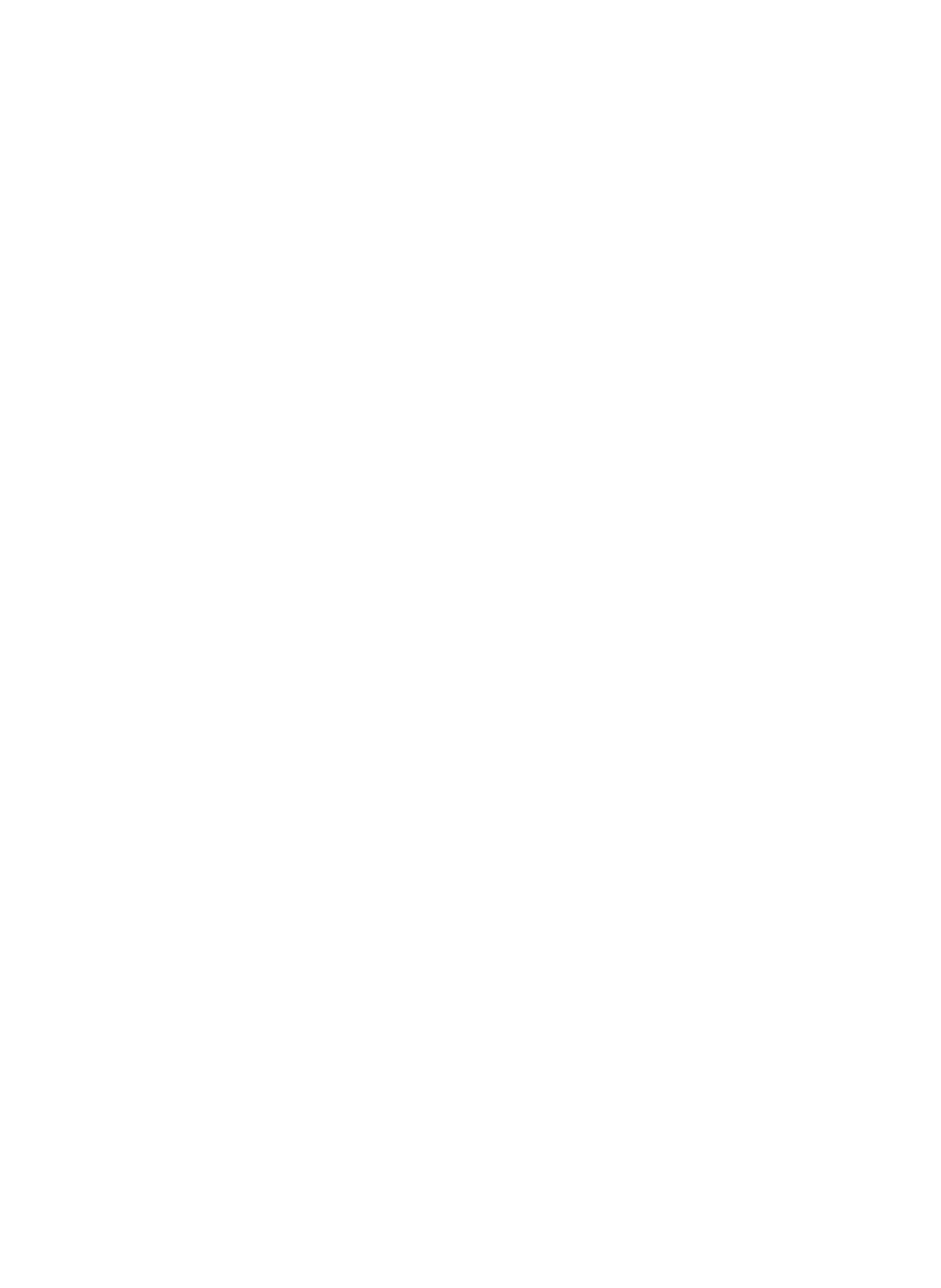What type of documents are linked on this webpage?
Based on the screenshot, give a detailed explanation to answer the question.

I found the answer by looking at the links on the webpage, which all have 'pdf icon' next to them, indicating that they are PDF documents.